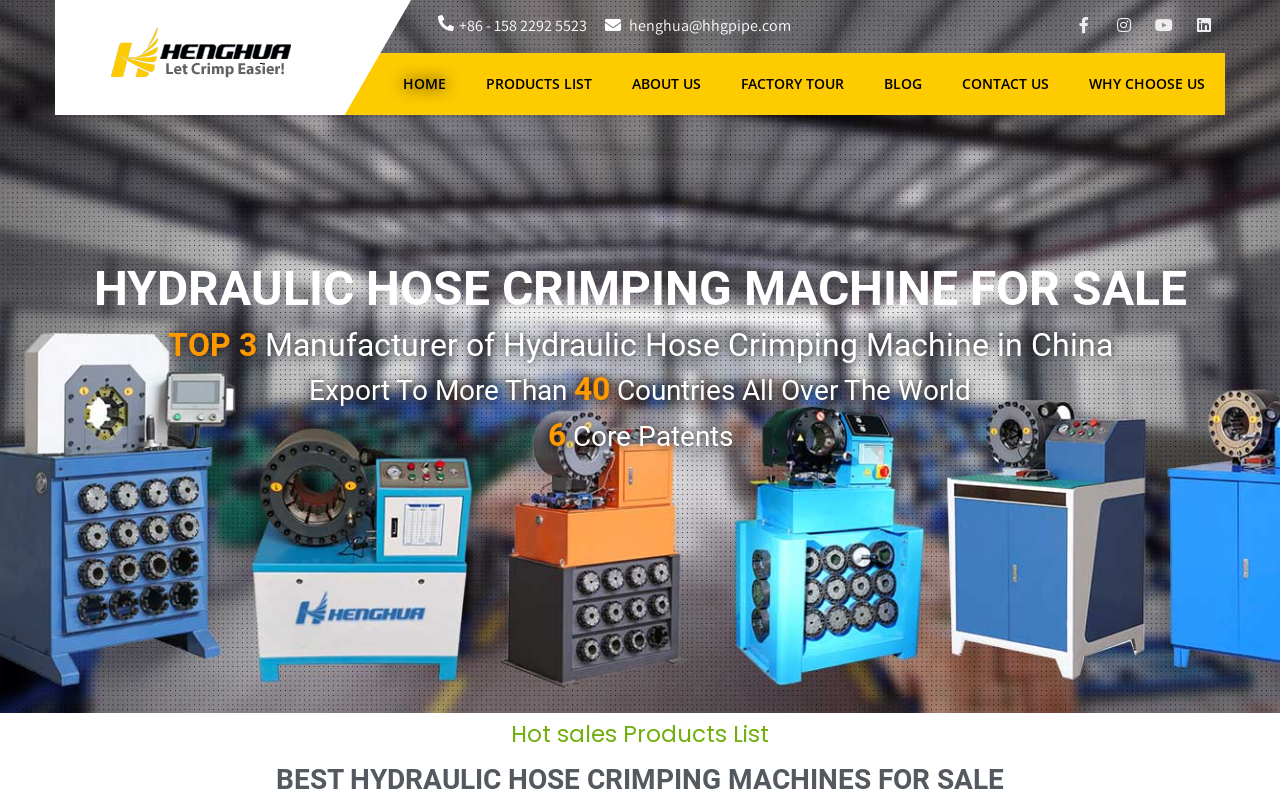Please provide the main heading of the webpage content.

HYDRAULIC HOSE CRIMPING MACHINE FOR SALE